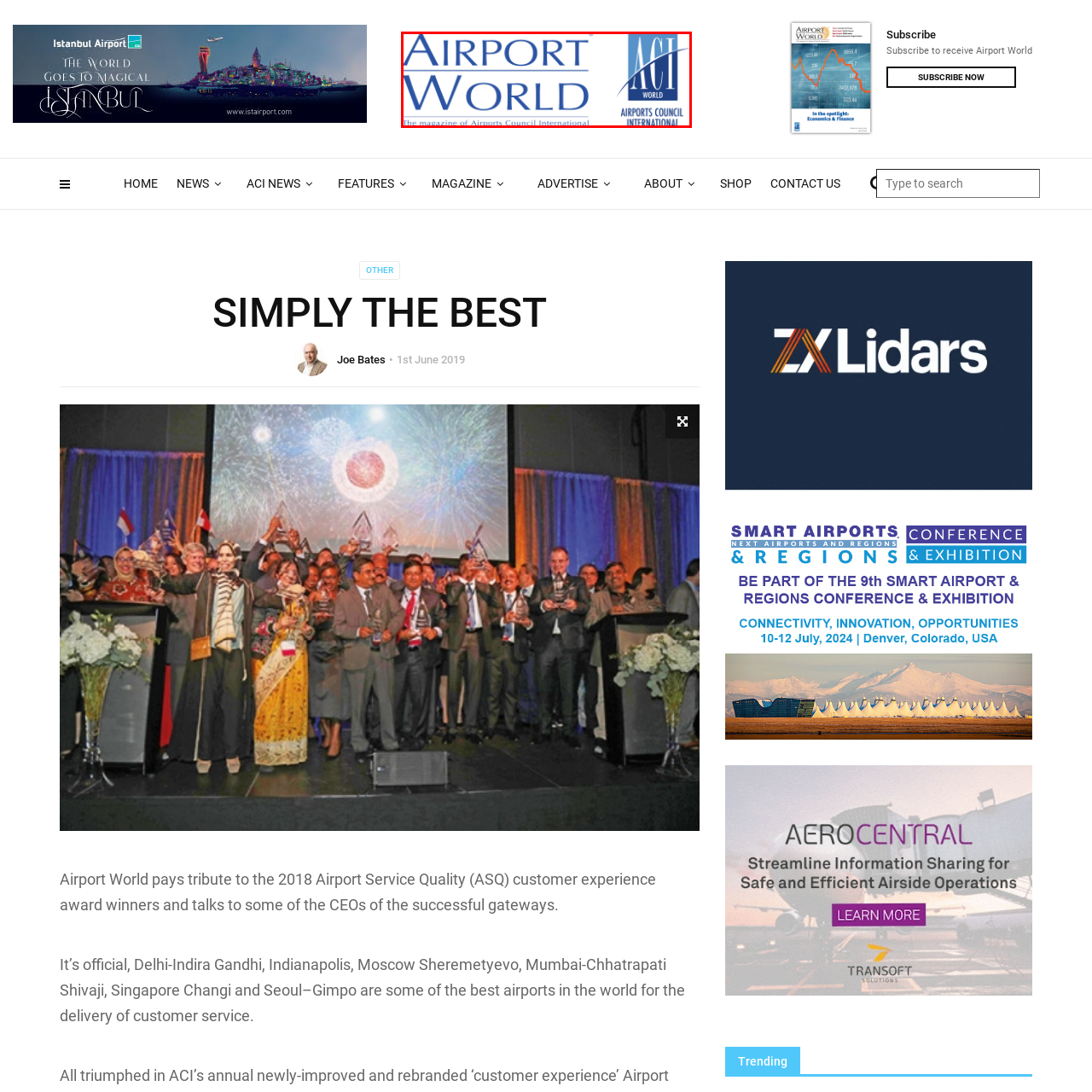Check the image marked by the red frame and reply to the question using one word or phrase:
What organization does the 'Airport World' magazine represent?

Airports Council International